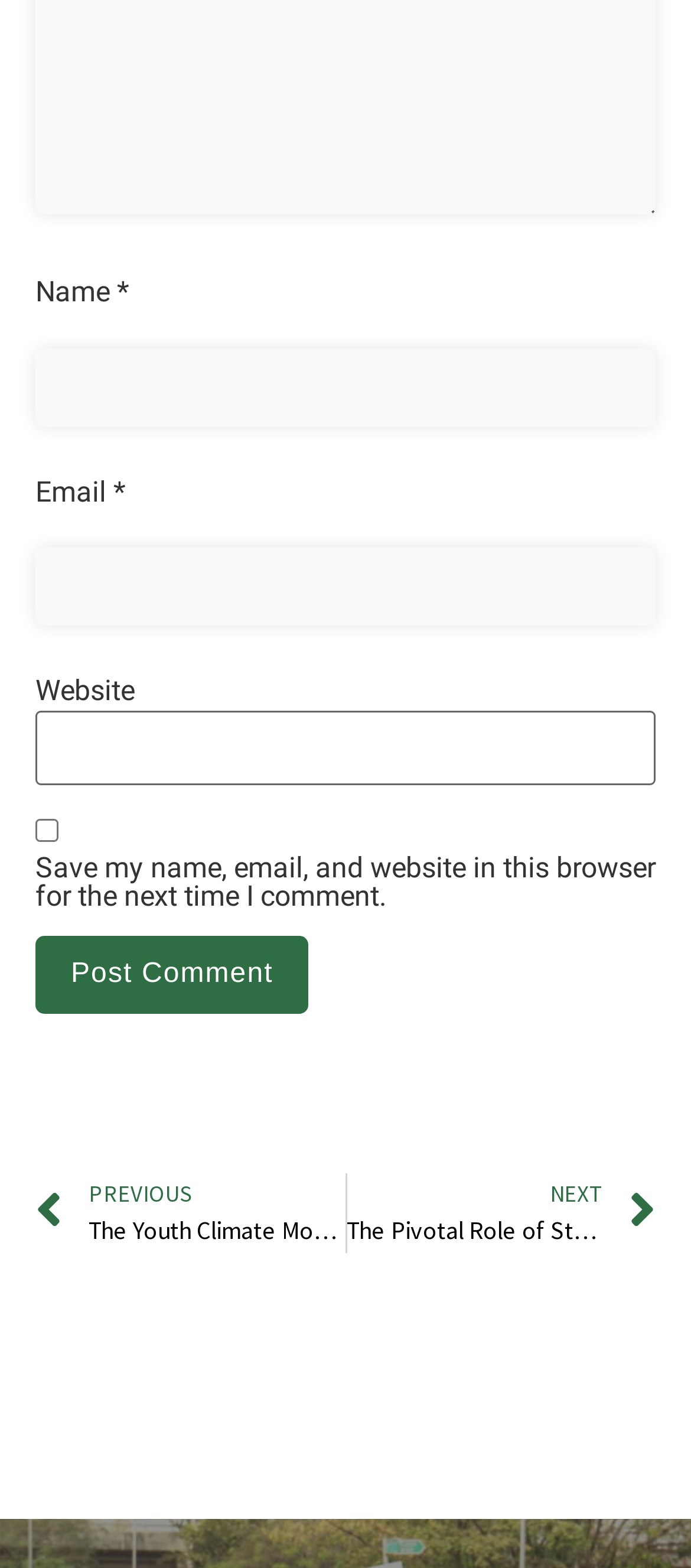Please find the bounding box for the UI element described by: "parent_node: Name * name="author"".

[0.051, 0.222, 0.949, 0.272]